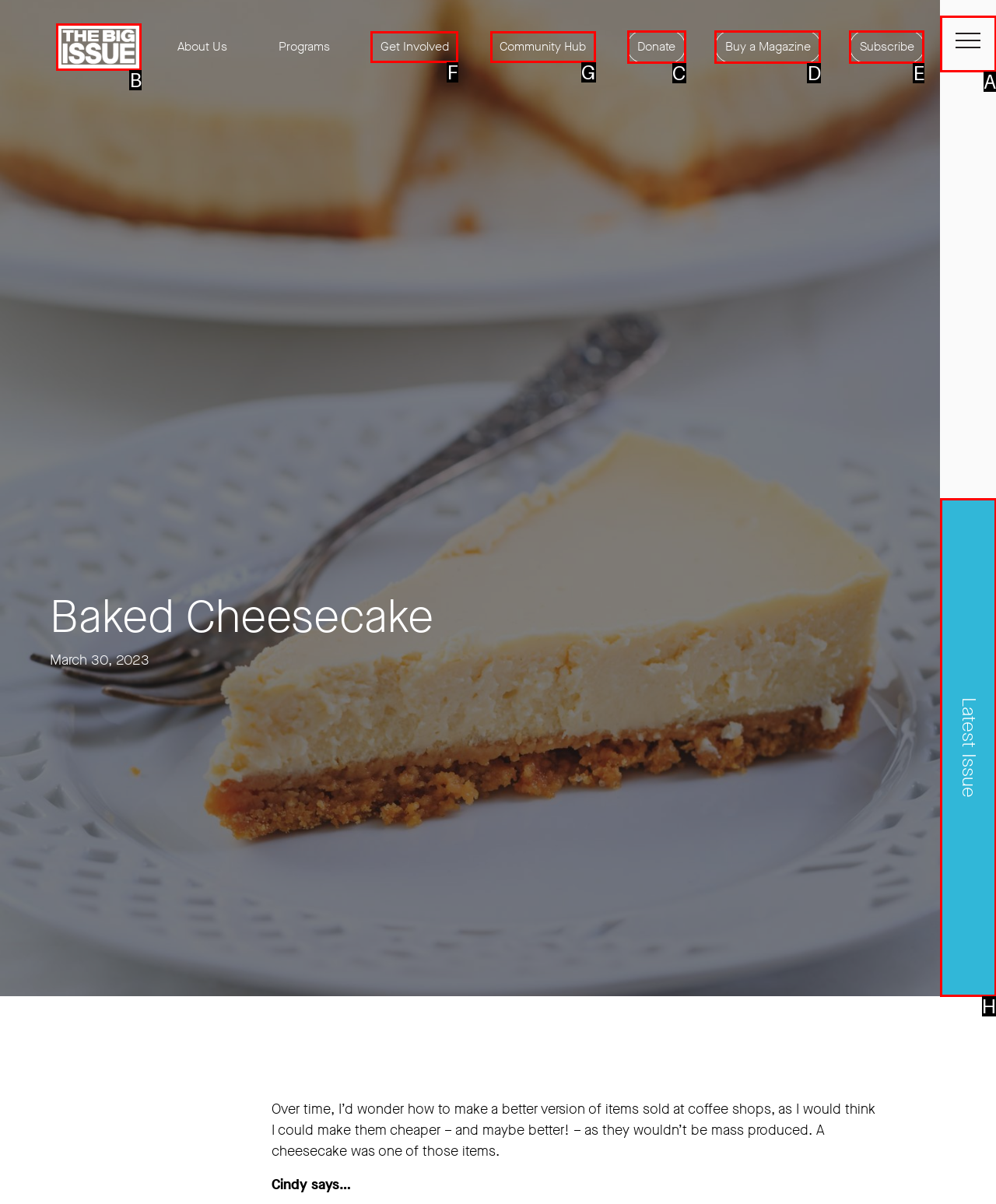Identify the UI element that best fits the description: Get Involved
Respond with the letter representing the correct option.

F